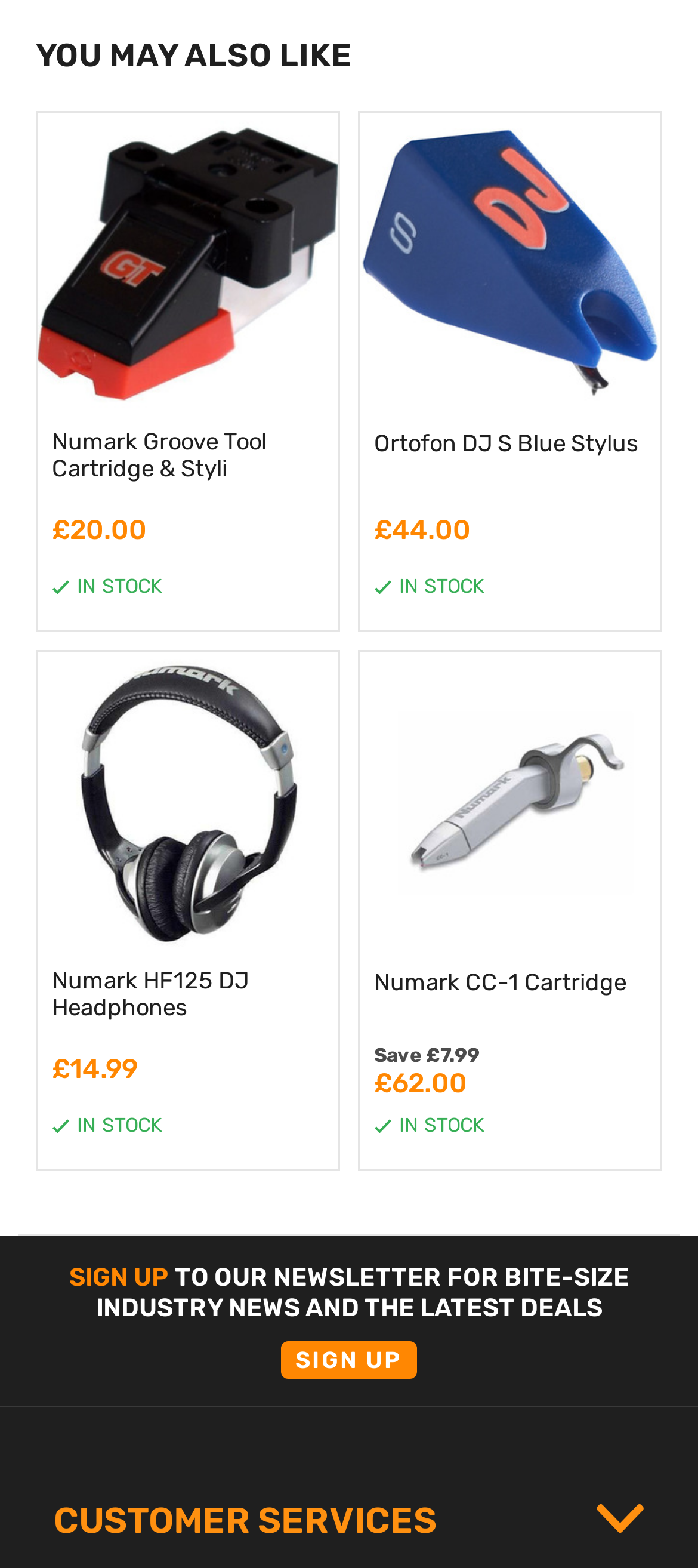Pinpoint the bounding box coordinates of the element to be clicked to execute the instruction: "View Numark HF125 DJ Headphones product".

[0.054, 0.416, 0.485, 0.608]